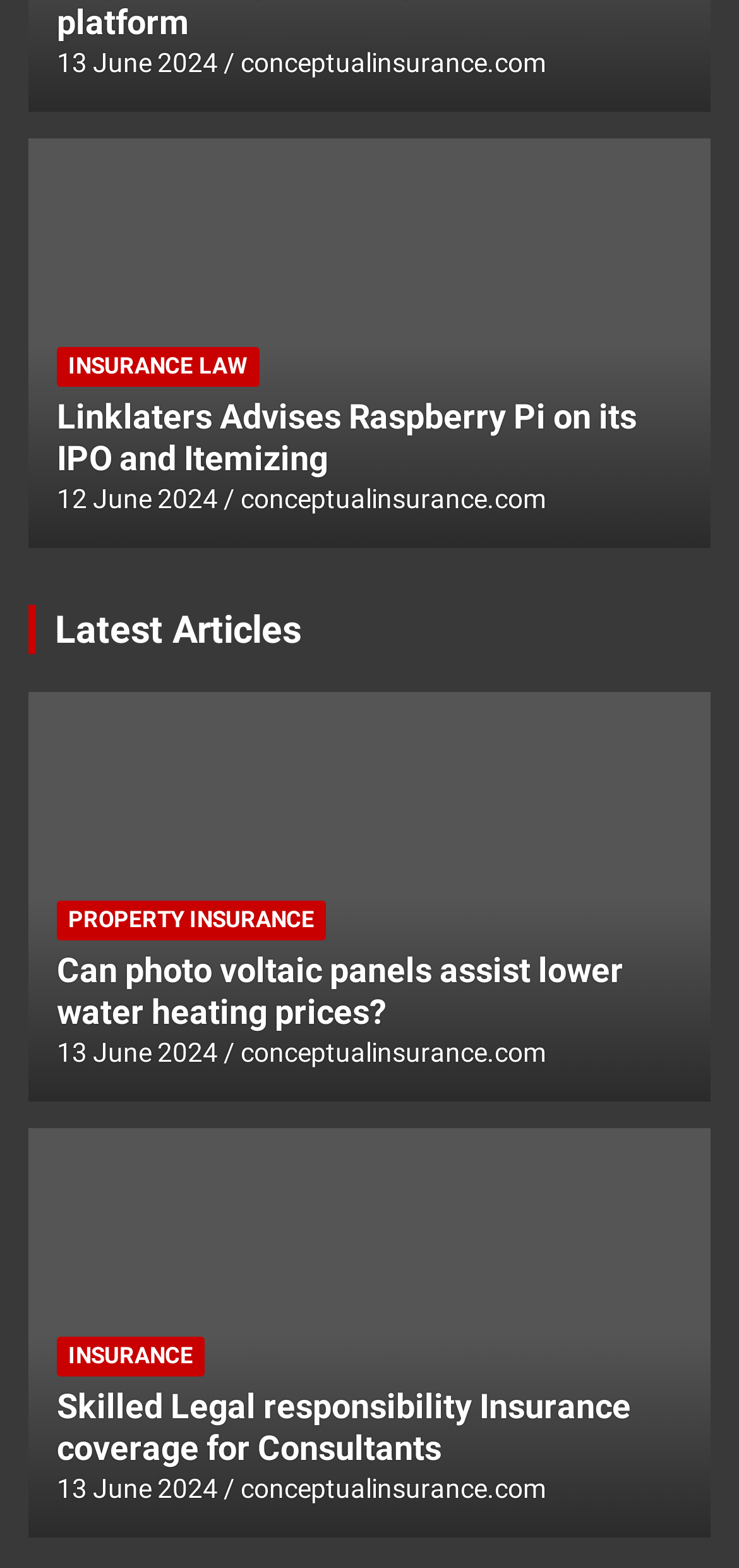Please give the bounding box coordinates of the area that should be clicked to fulfill the following instruction: "explore 'Skilled Legal responsibility Insurance coverage for Consultants'". The coordinates should be in the format of four float numbers from 0 to 1, i.e., [left, top, right, bottom].

[0.077, 0.884, 0.923, 0.936]